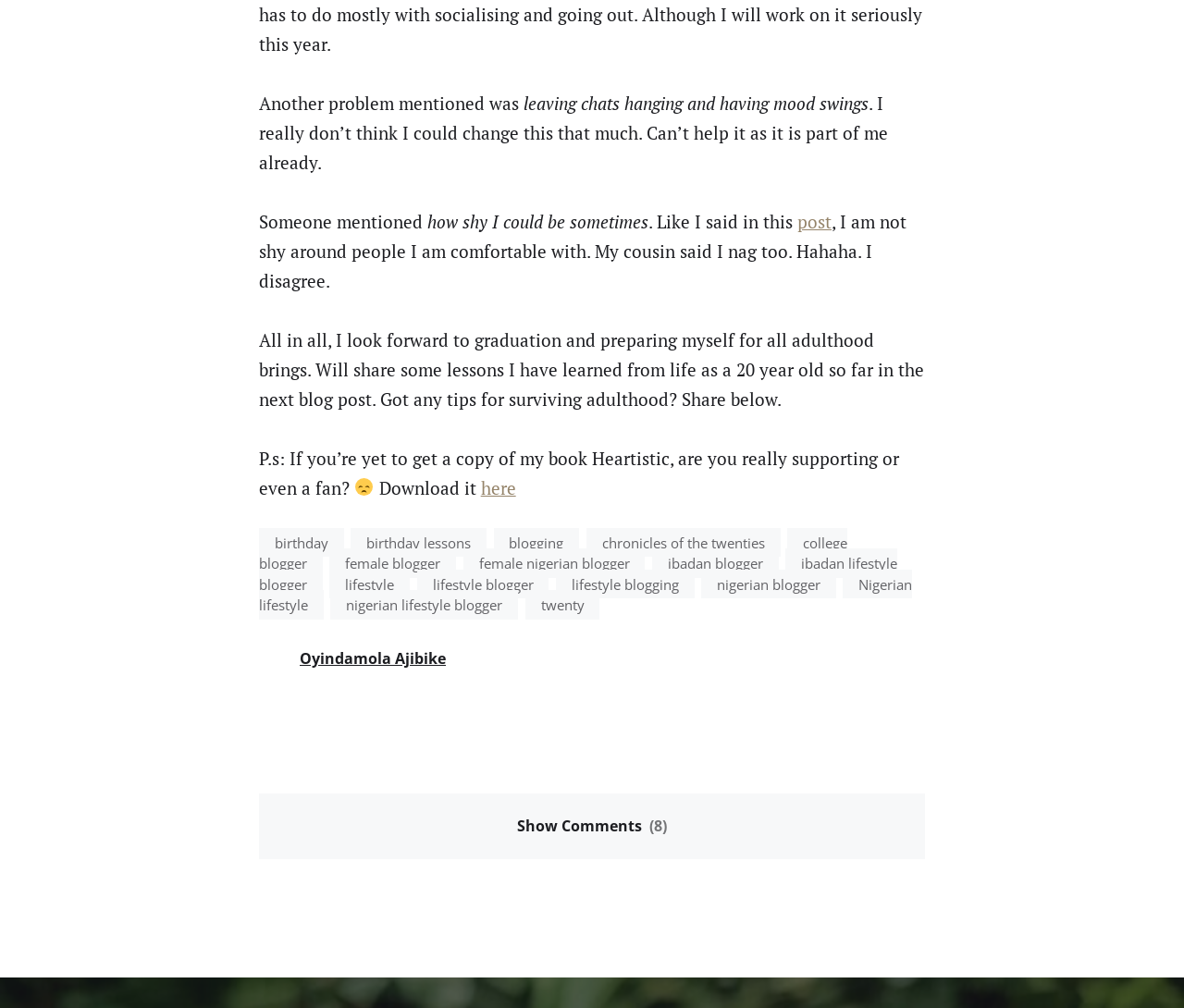Please determine the bounding box coordinates of the element to click on in order to accomplish the following task: "Post a comment". Ensure the coordinates are four float numbers ranging from 0 to 1, i.e., [left, top, right, bottom].

None